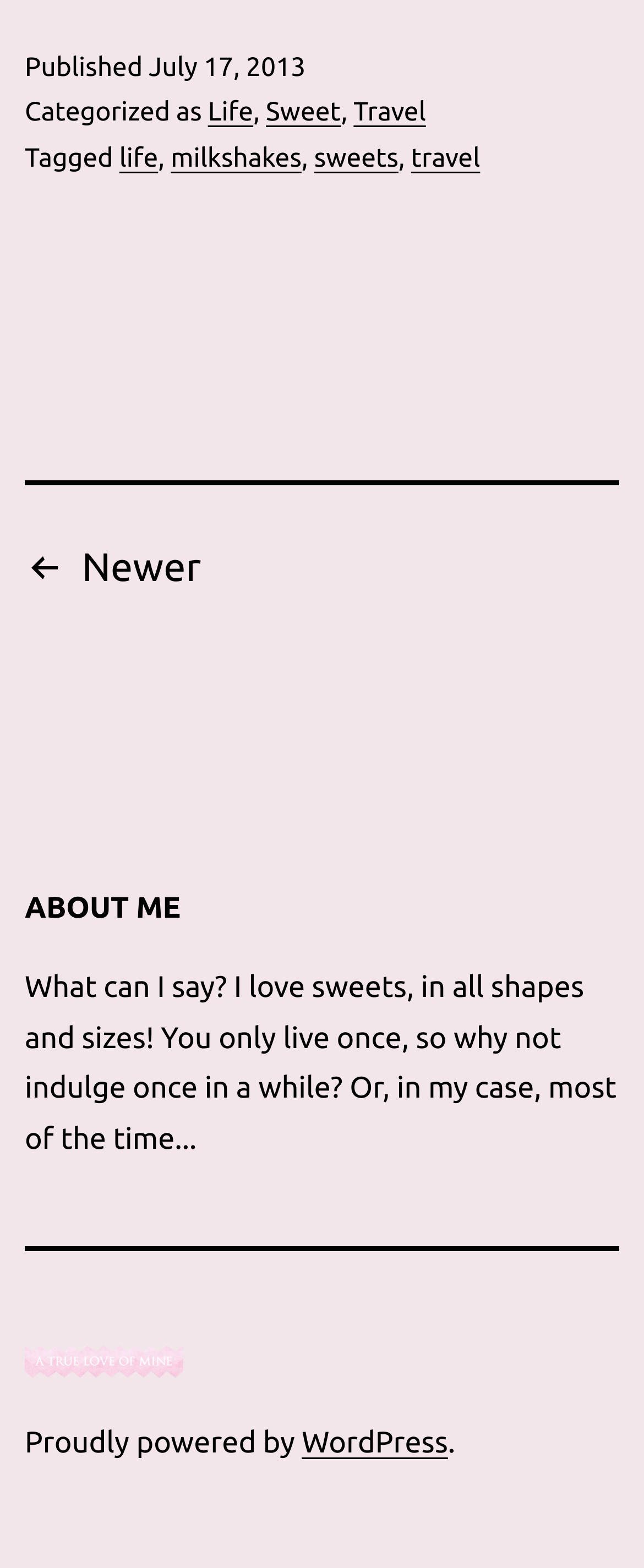Given the description "Cloudflare", determine the bounding box of the corresponding UI element.

None